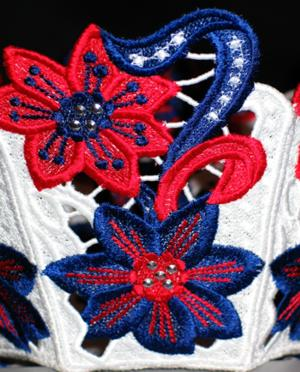Craft a thorough explanation of what is depicted in the image.

This image showcases a beautifully crafted embroidery design featuring a vibrant arrangement of flowers. Prominently displayed are red and blue flowers embellished with intricate stitching and sparkling accents. The design exudes a festive and patriotic spirit, enhanced by elegant curves and flowing motifs that integrate seamlessly into the overall composition. The bold colors and detailed craftsmanship make this embroidery perfect for adding a decorative touch to various projects, showcasing the artistry and skill involved in machine embroidery. This particular design seems ideal for applications in seasonal celebrations or themed decorations.